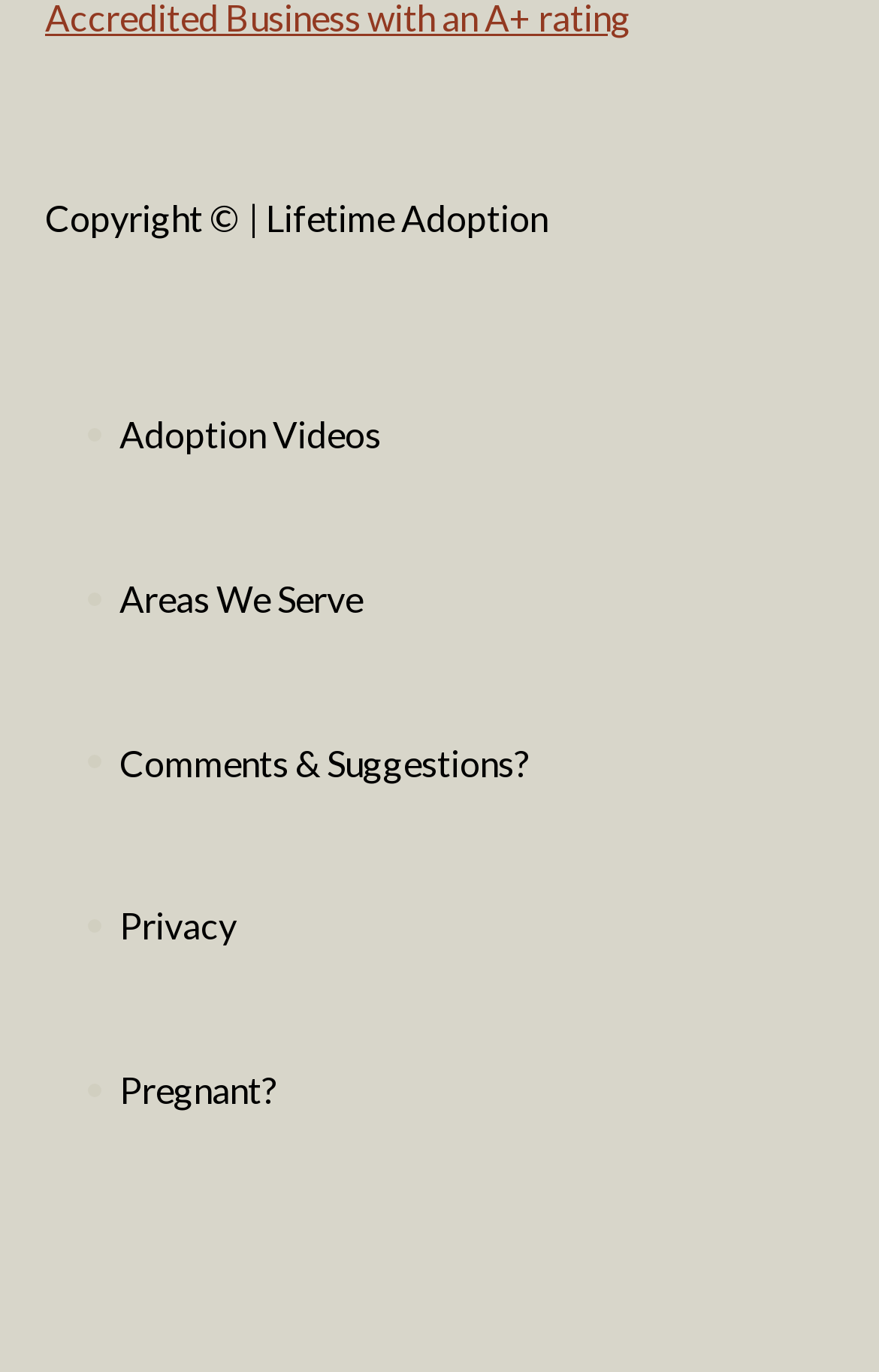What type of information can be found on this webpage?
Look at the image and answer the question with a single word or phrase.

Adoption resources